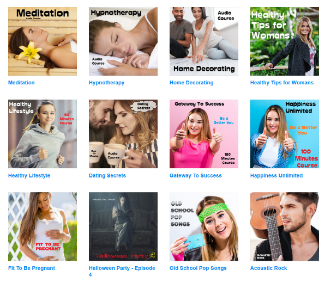By analyzing the image, answer the following question with a detailed response: What is the target audience for the courses?

The target audience for the courses can be inferred from the titles of the thumbnails, such as 'Healthy Tips for Women', which specifically mentions women, indicating that the courses are tailored to cater to the needs and interests of women.